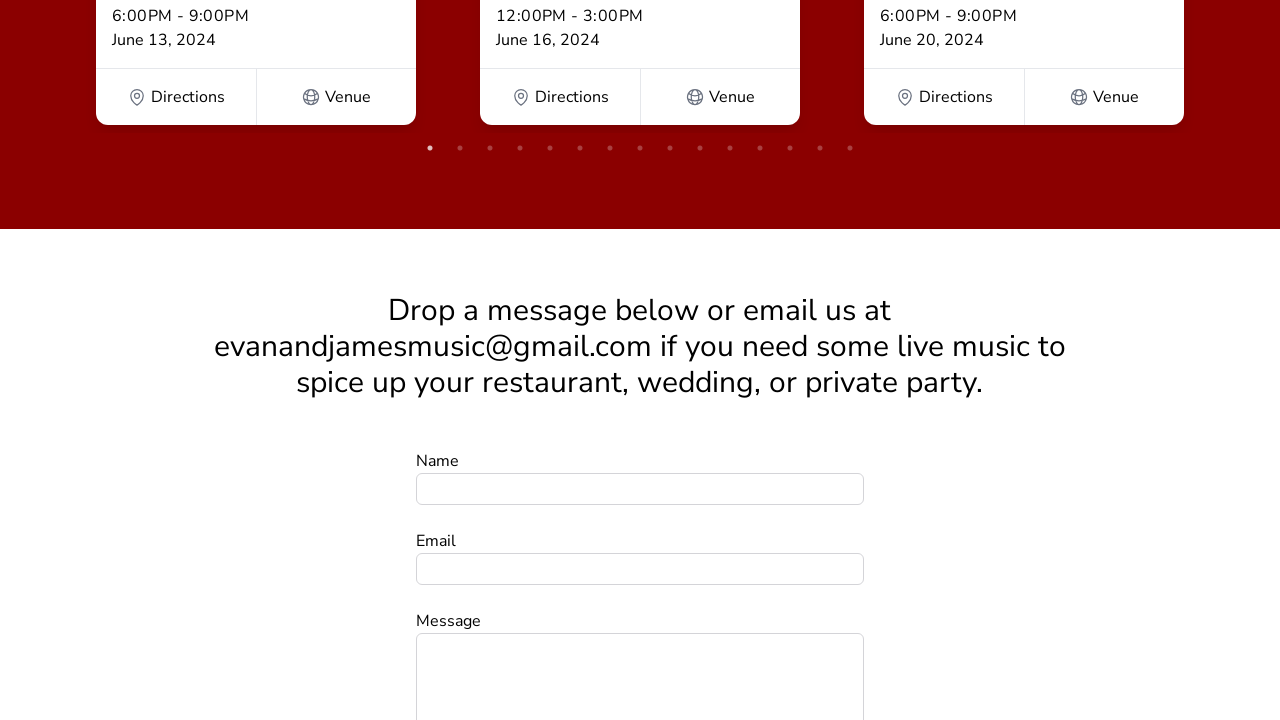What is the date of the first event?
Answer with a single word or phrase by referring to the visual content.

June 13, 2024